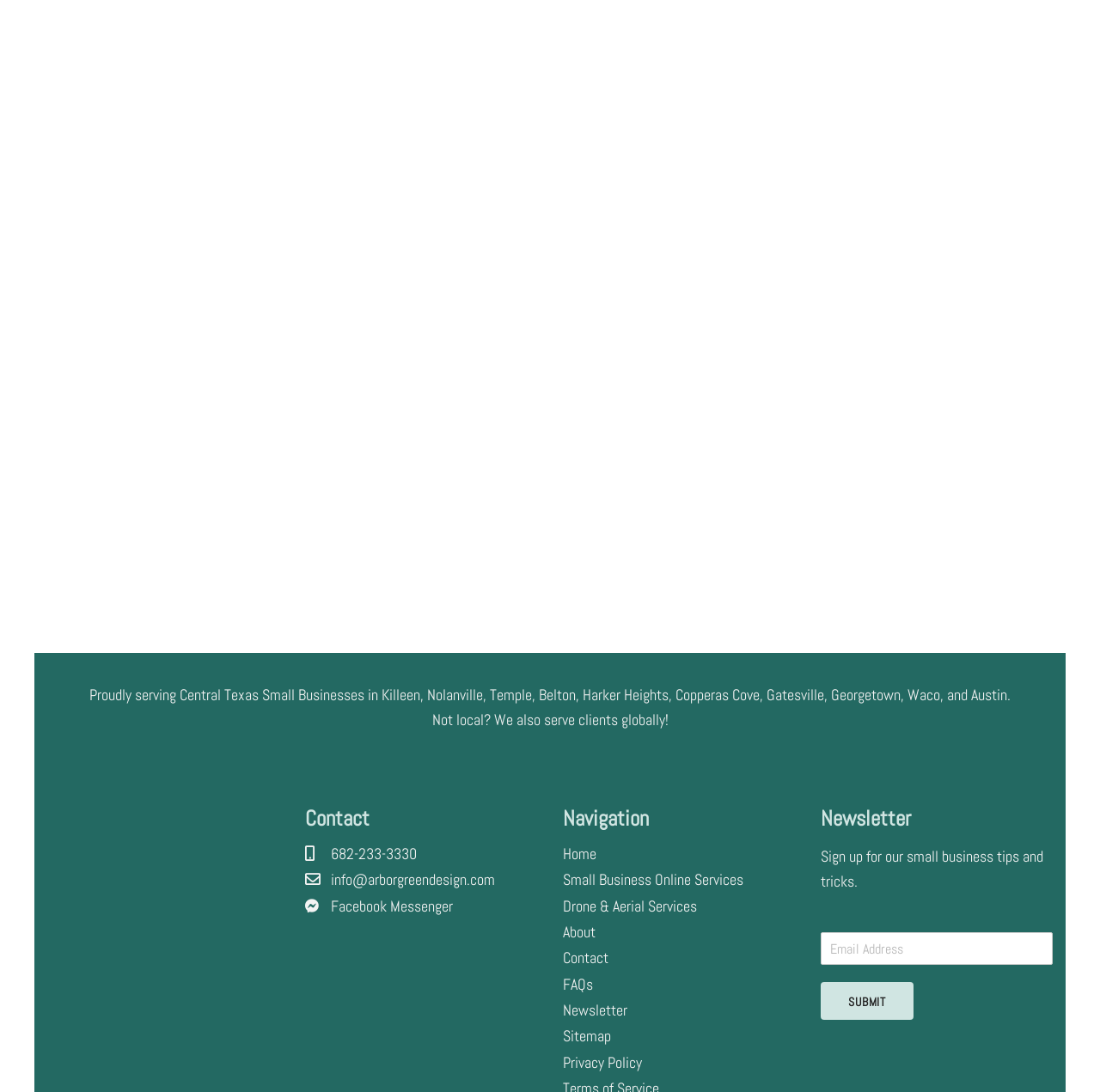What is the company's name?
Refer to the image and provide a concise answer in one word or phrase.

Arbor Green Design